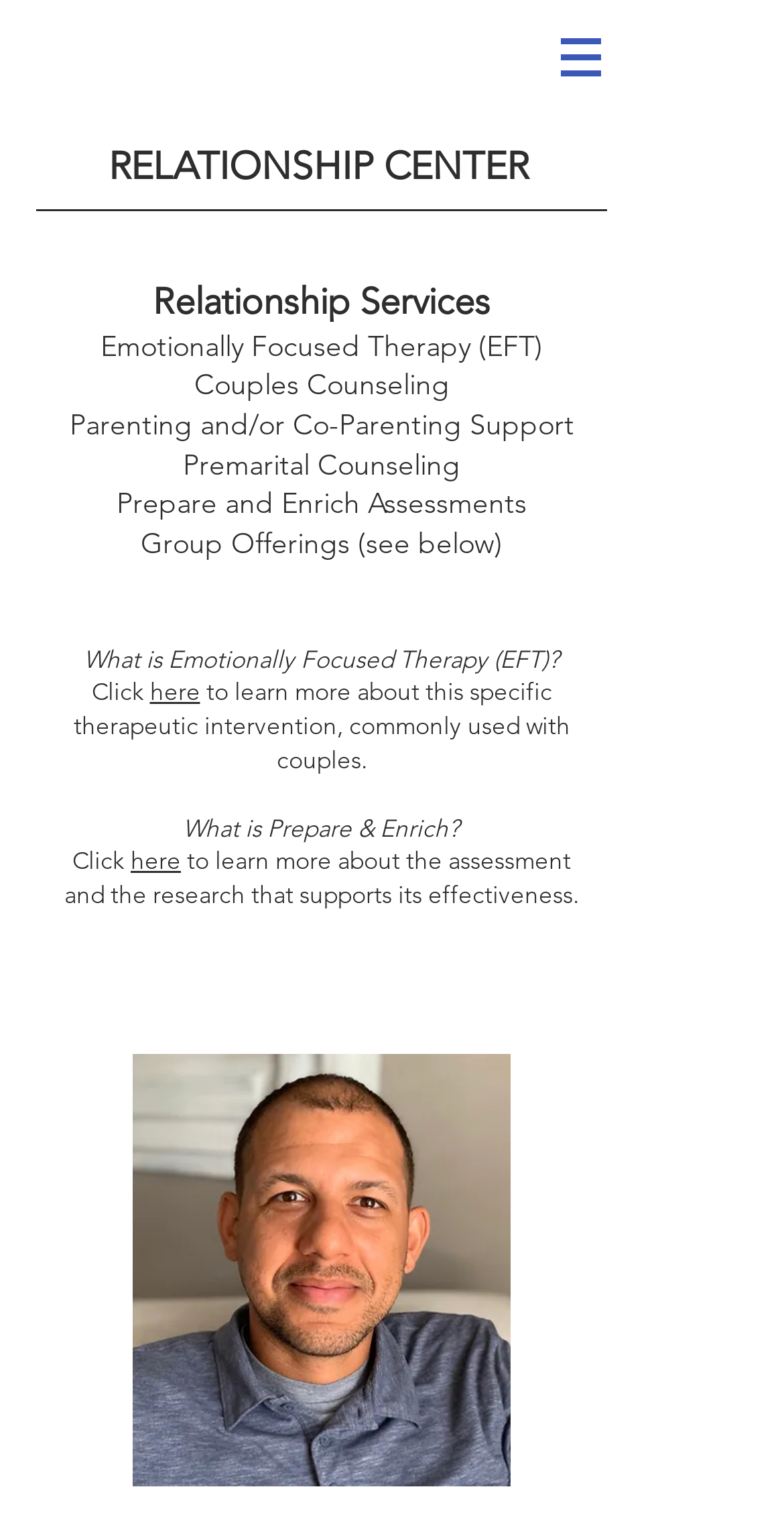Analyze the image and provide a detailed answer to the question: How many links are available to learn more about services?

The webpage provides two links to learn more about services: one to learn more about Emotionally Focused Therapy (EFT) and another to learn more about Prepare and Enrich.